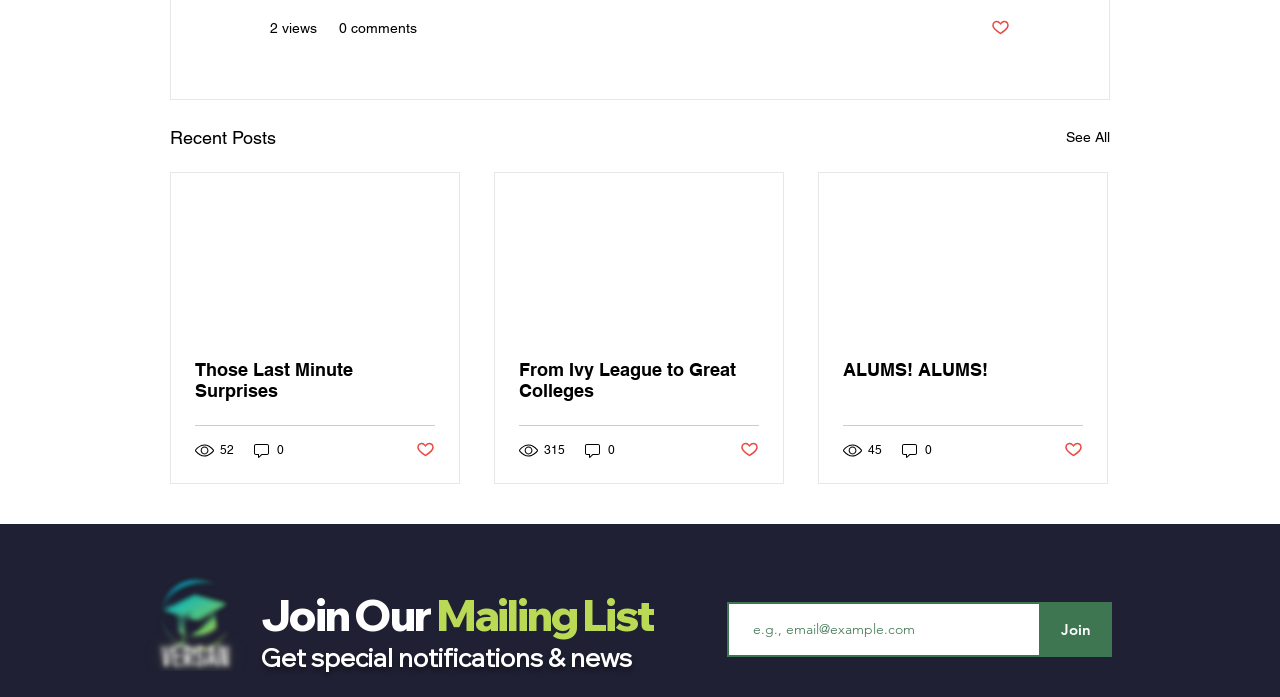Based on the element description: "parent_node: ALUMS! ALUMS!", identify the bounding box coordinates for this UI element. The coordinates must be four float numbers between 0 and 1, listed as [left, top, right, bottom].

[0.64, 0.248, 0.865, 0.481]